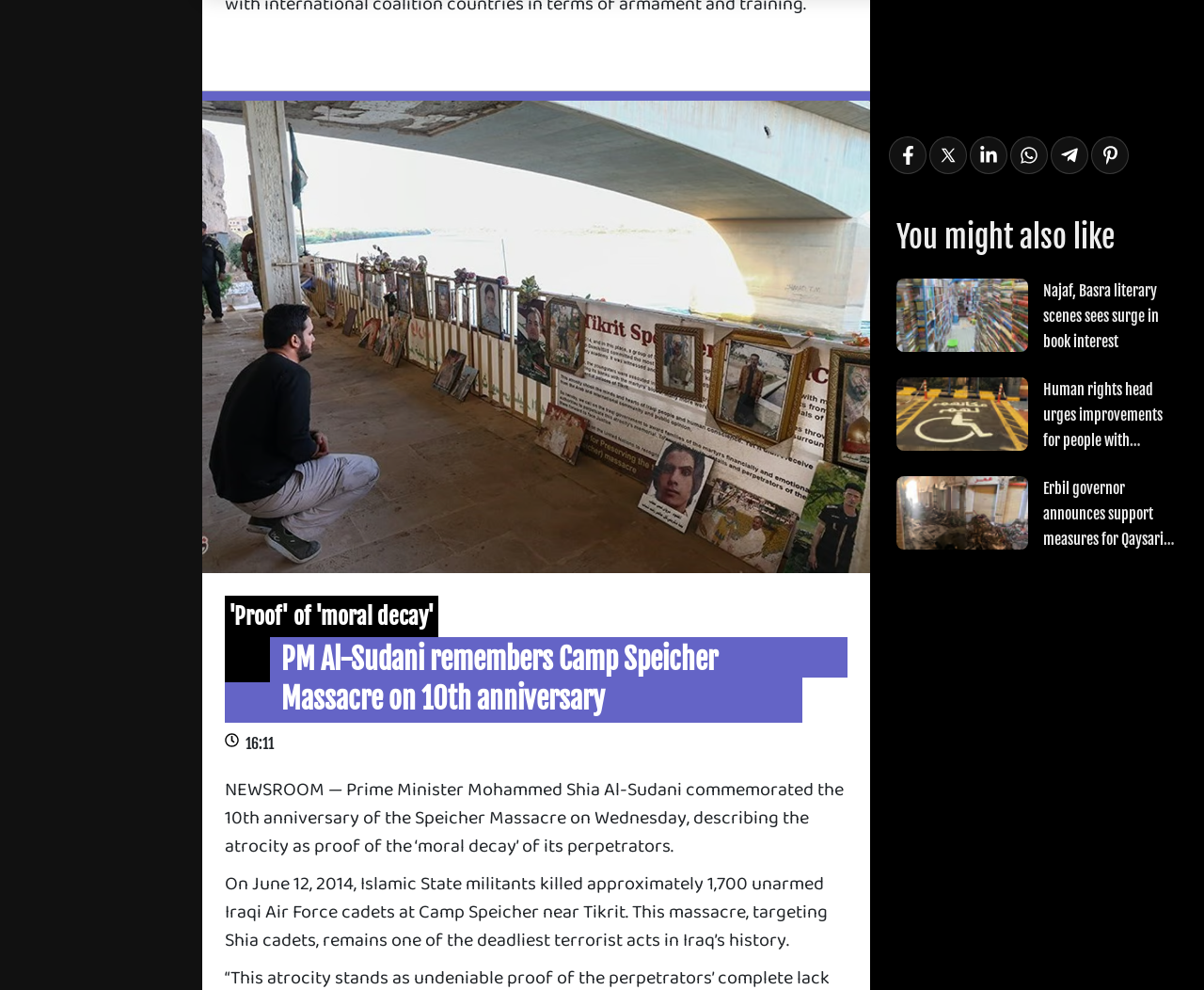Specify the bounding box coordinates of the area to click in order to execute this command: 'Share article on Facebook'. The coordinates should consist of four float numbers ranging from 0 to 1, and should be formatted as [left, top, right, bottom].

[0.738, 0.138, 0.77, 0.176]